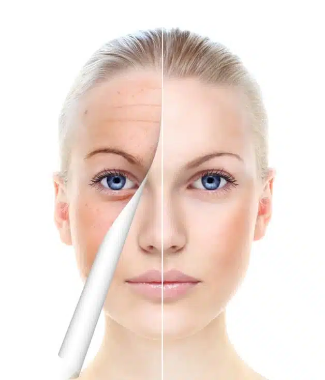What is the impact of stress on skin conditions?
Give a comprehensive and detailed explanation for the question.

According to the image, stress can exacerbate existing skin issues, such as dryness and fine lines, as shown by the comparison between the left and right sides of the face.